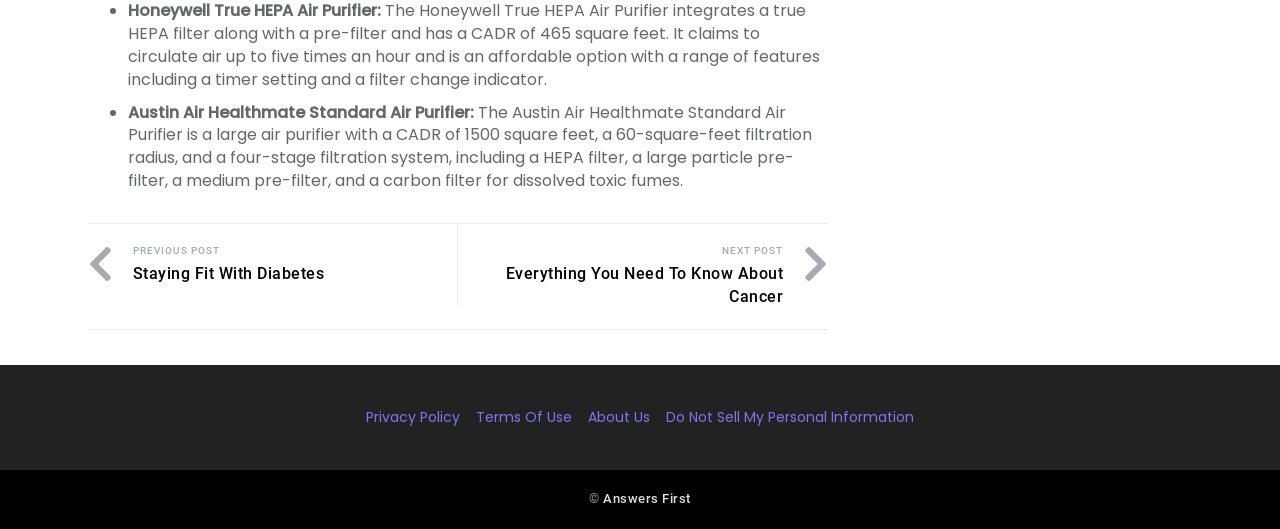Given the element description, predict the bounding box coordinates in the format (top-left x, top-left y, bottom-right x, bottom-right y), using floating point numbers between 0 and 1: About Us

[0.459, 0.769, 0.508, 0.807]